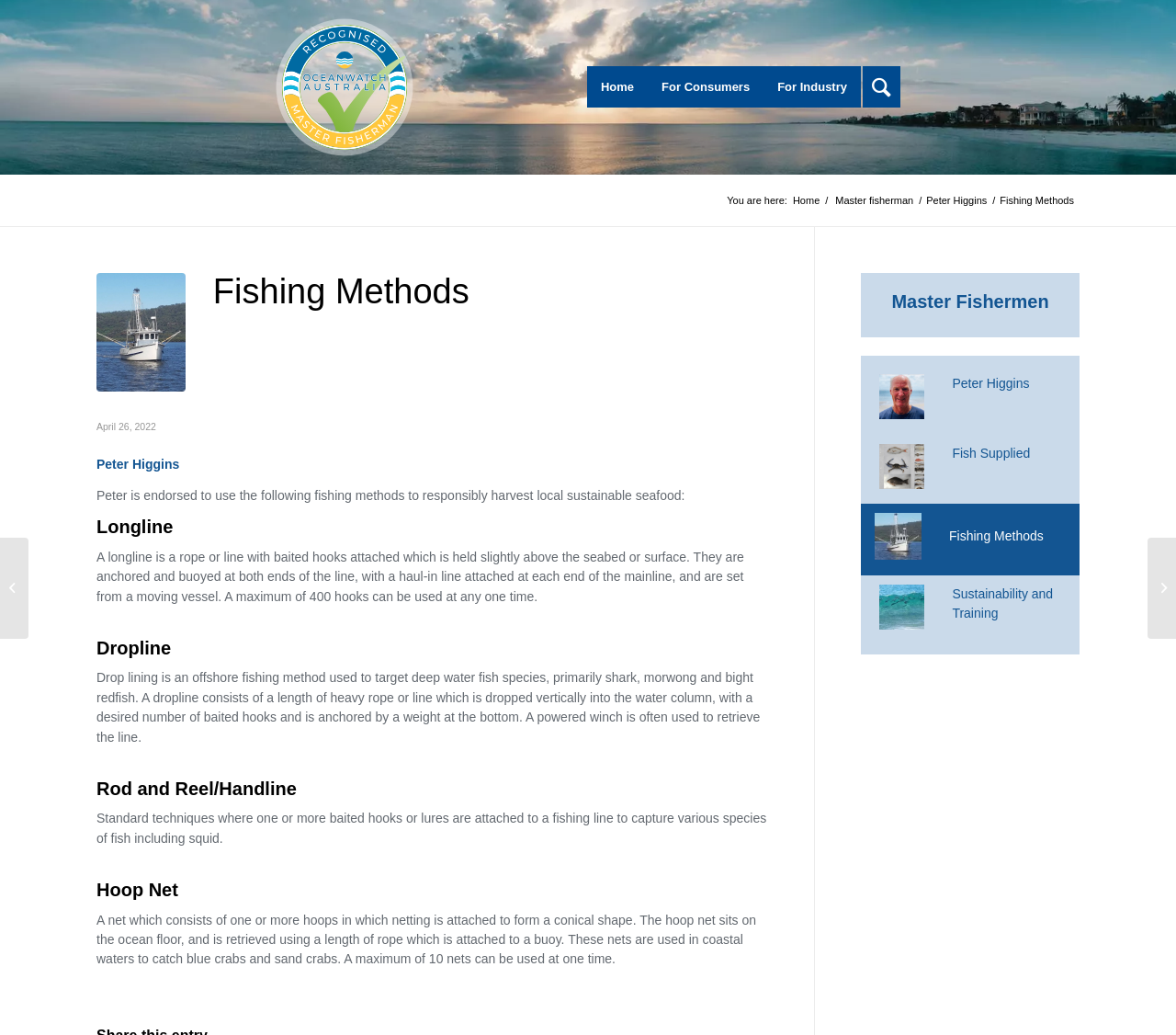What is Peter Higgins endorsed to do?
Using the image as a reference, answer with just one word or a short phrase.

responsibly harvest local sustainable seafood